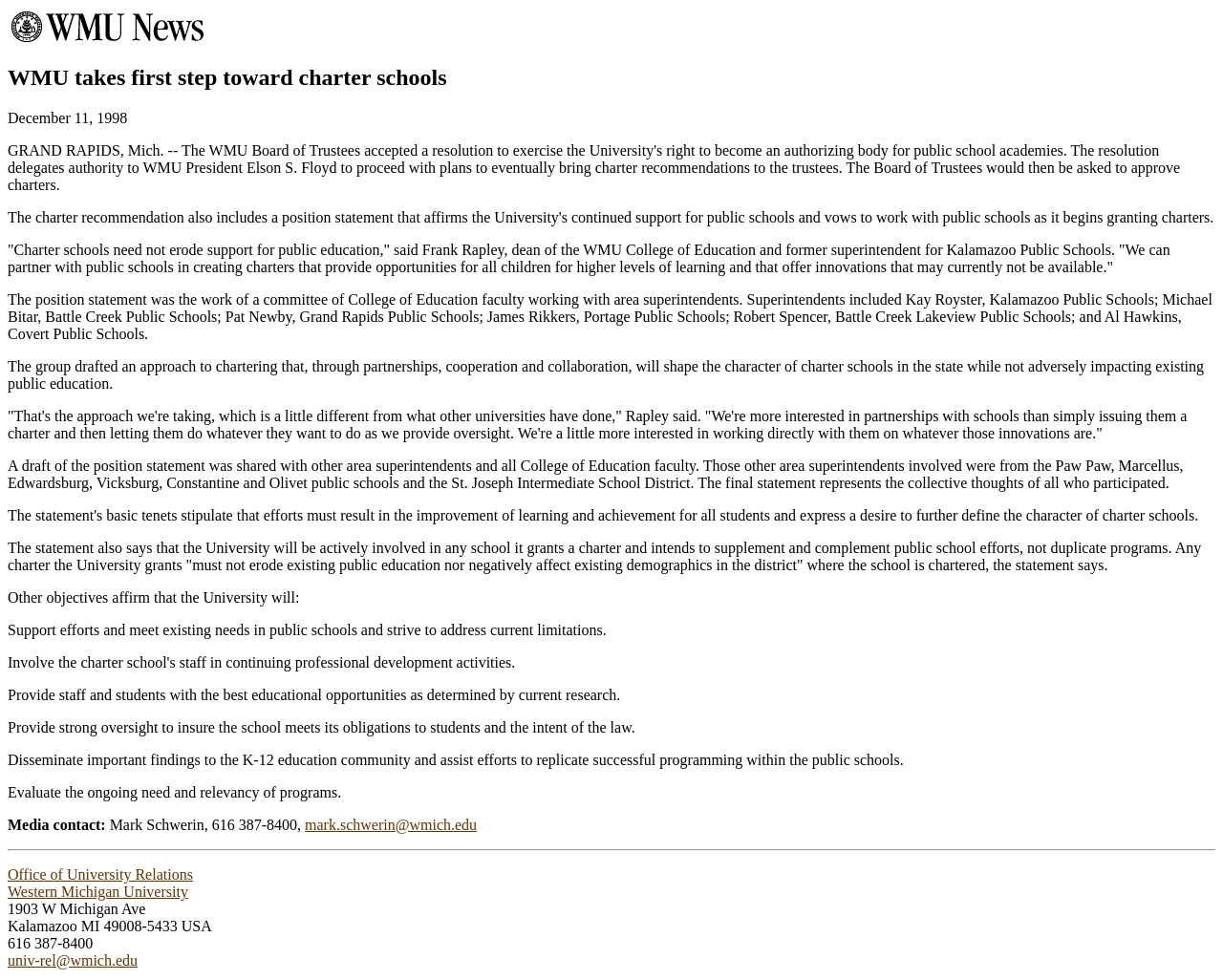What is the date of the news article?
Using the visual information, answer the question in a single word or phrase.

December 11, 1998